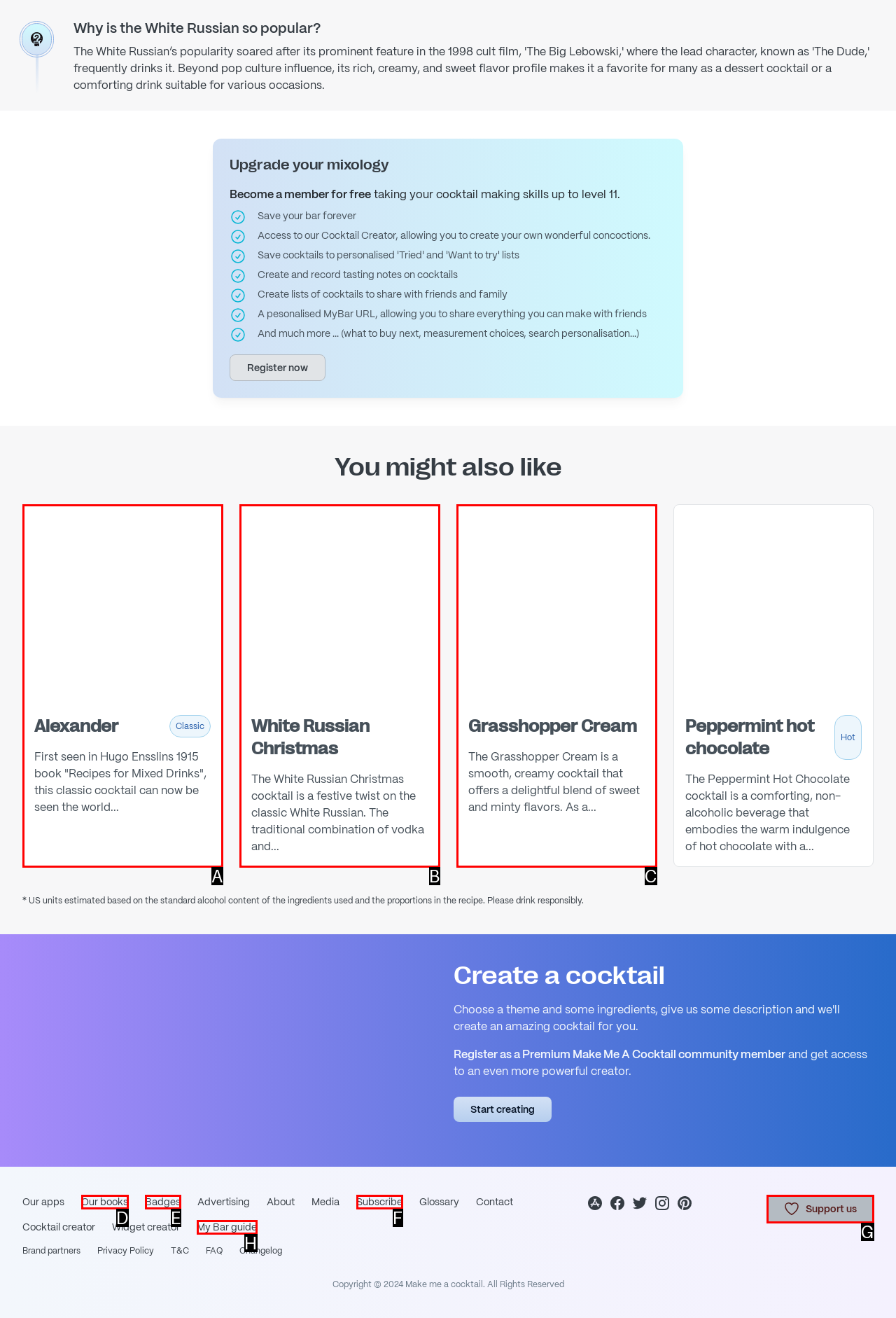Which option best describes: My Bar guide
Respond with the letter of the appropriate choice.

H